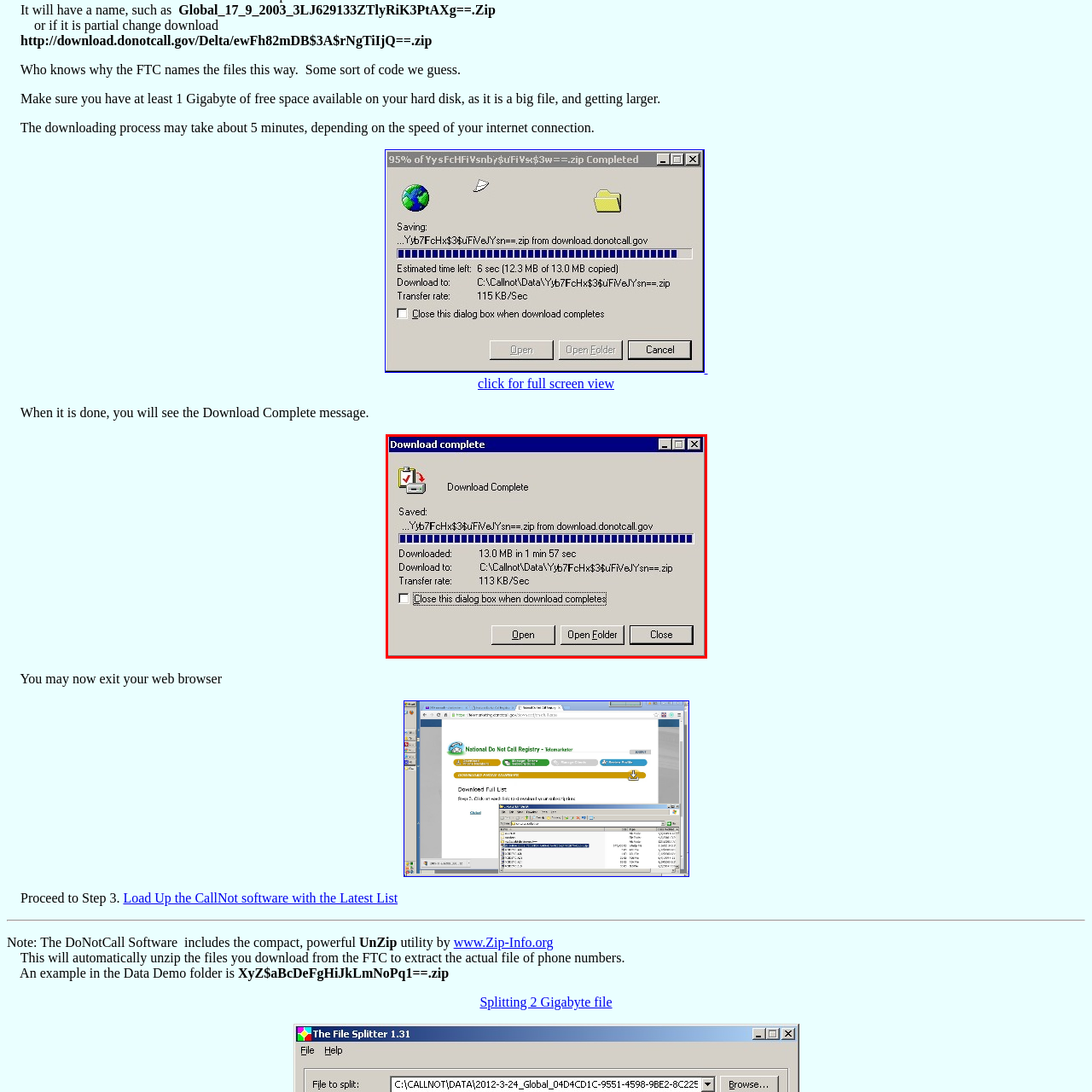How long did the download take?
Look at the image highlighted within the red bounding box and provide a detailed answer to the question.

The download time can be found in the 'Download Complete' dialog box, which shows the time taken to download the file as 1 minute and 57 seconds.